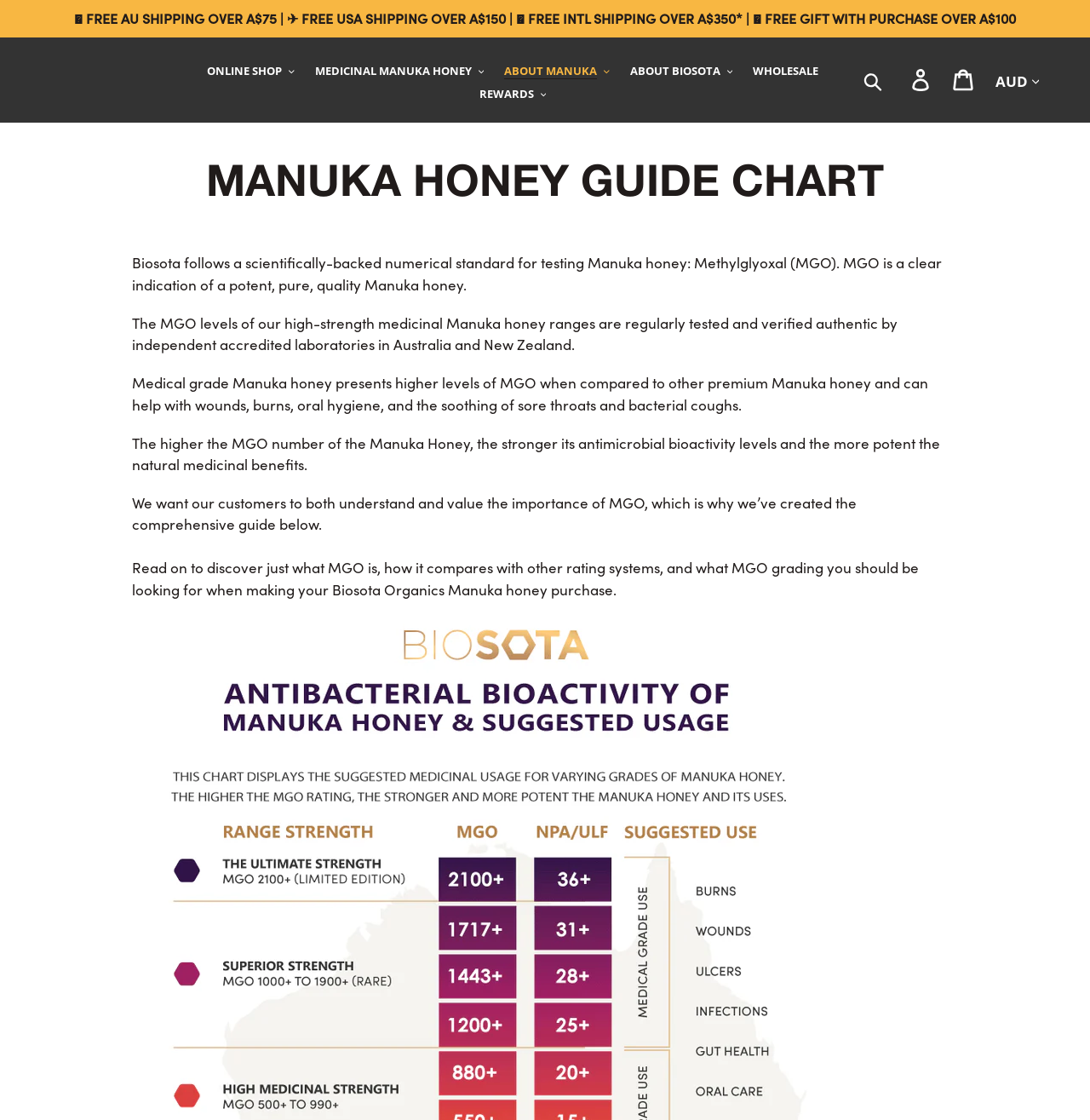What is the main topic of this webpage?
Please provide a single word or phrase as your answer based on the image.

Manuka honey